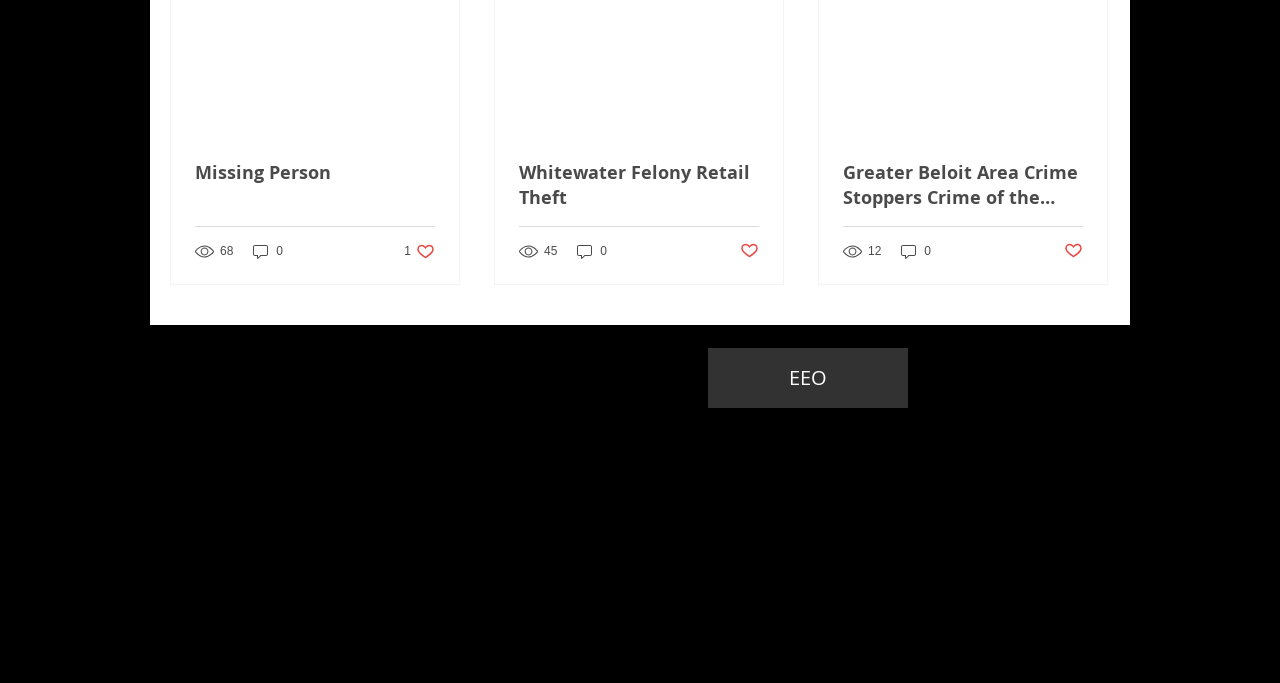What is the name of the third post?
Look at the screenshot and respond with a single word or phrase.

Greater Beloit Area Crime Stoppers Crime of the Week